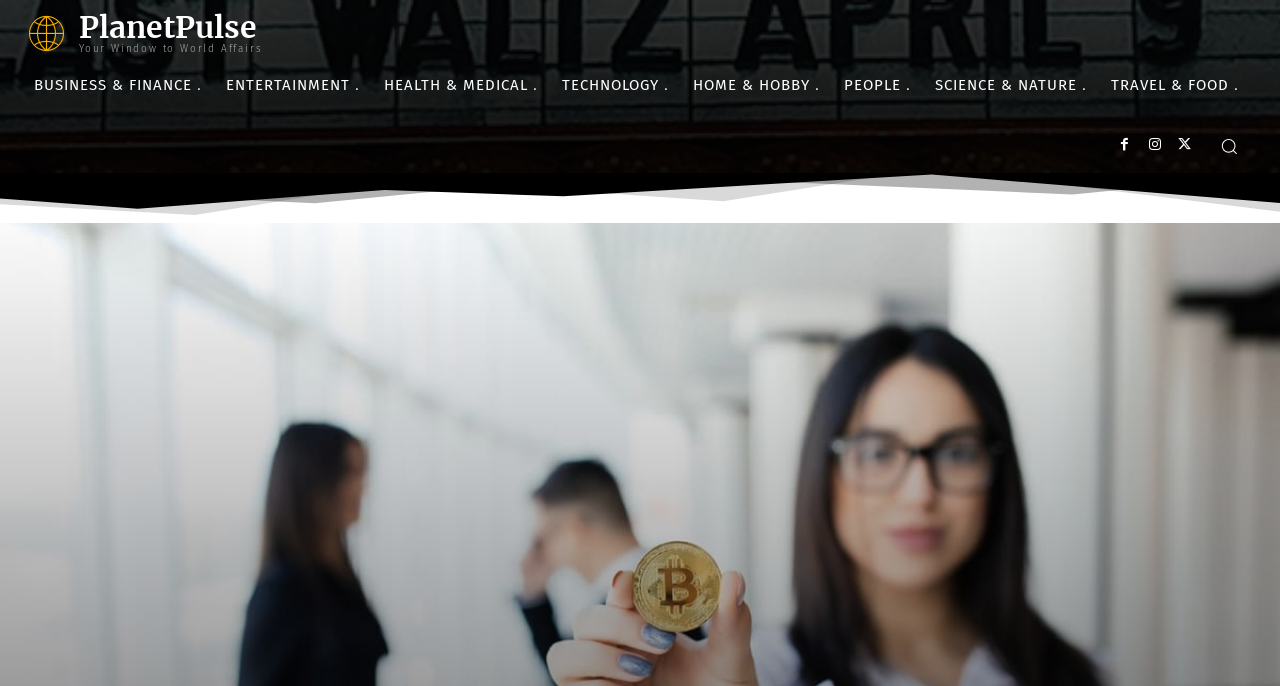Identify the bounding box coordinates for the UI element described as follows: "Science & Nature". Ensure the coordinates are four float numbers between 0 and 1, formatted as [left, top, right, bottom].

[0.723, 0.08, 0.86, 0.168]